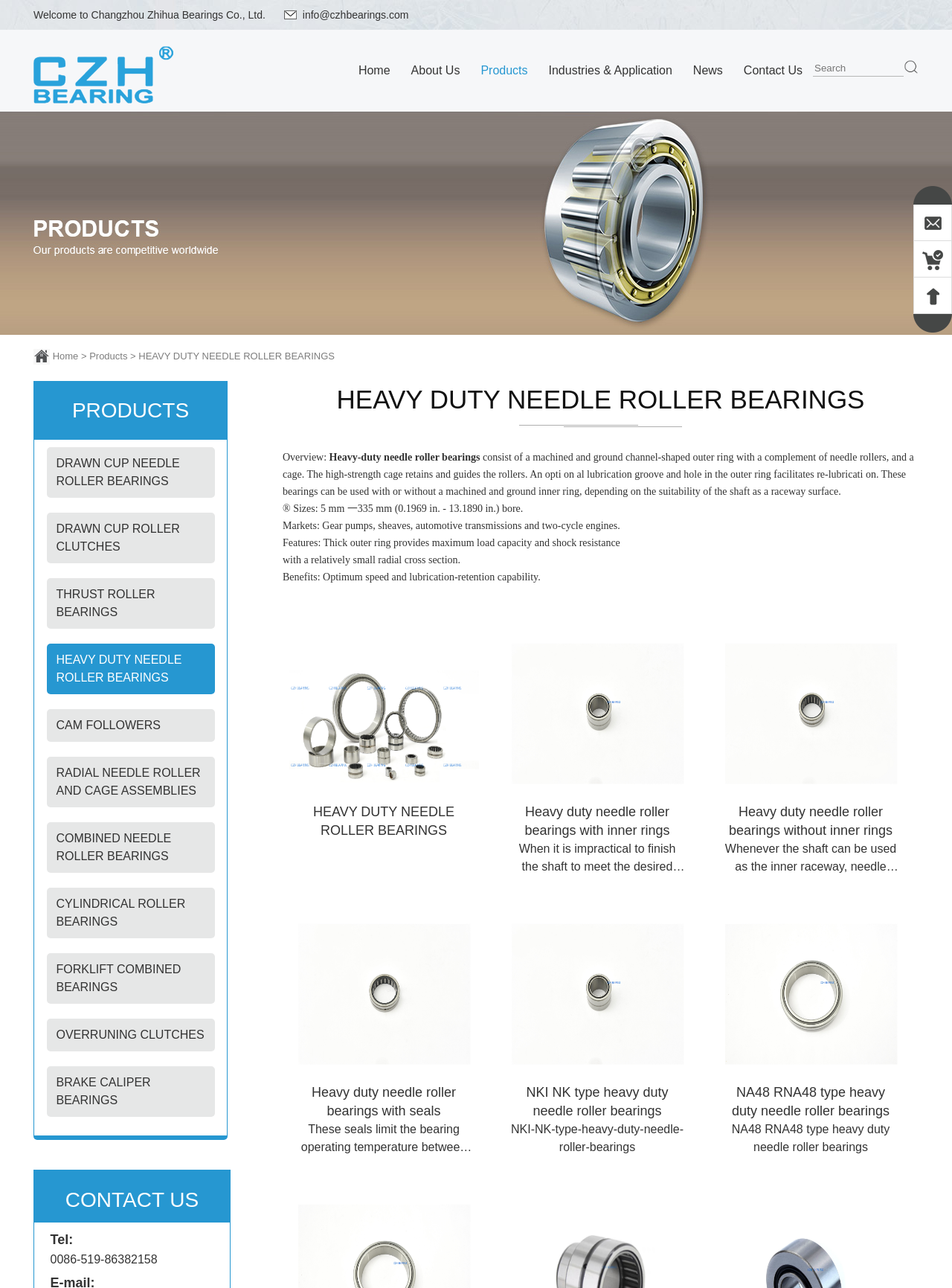What is the operating temperature range for sealed bearings?
Using the screenshot, give a one-word or short phrase answer.

-30° C to 110° C